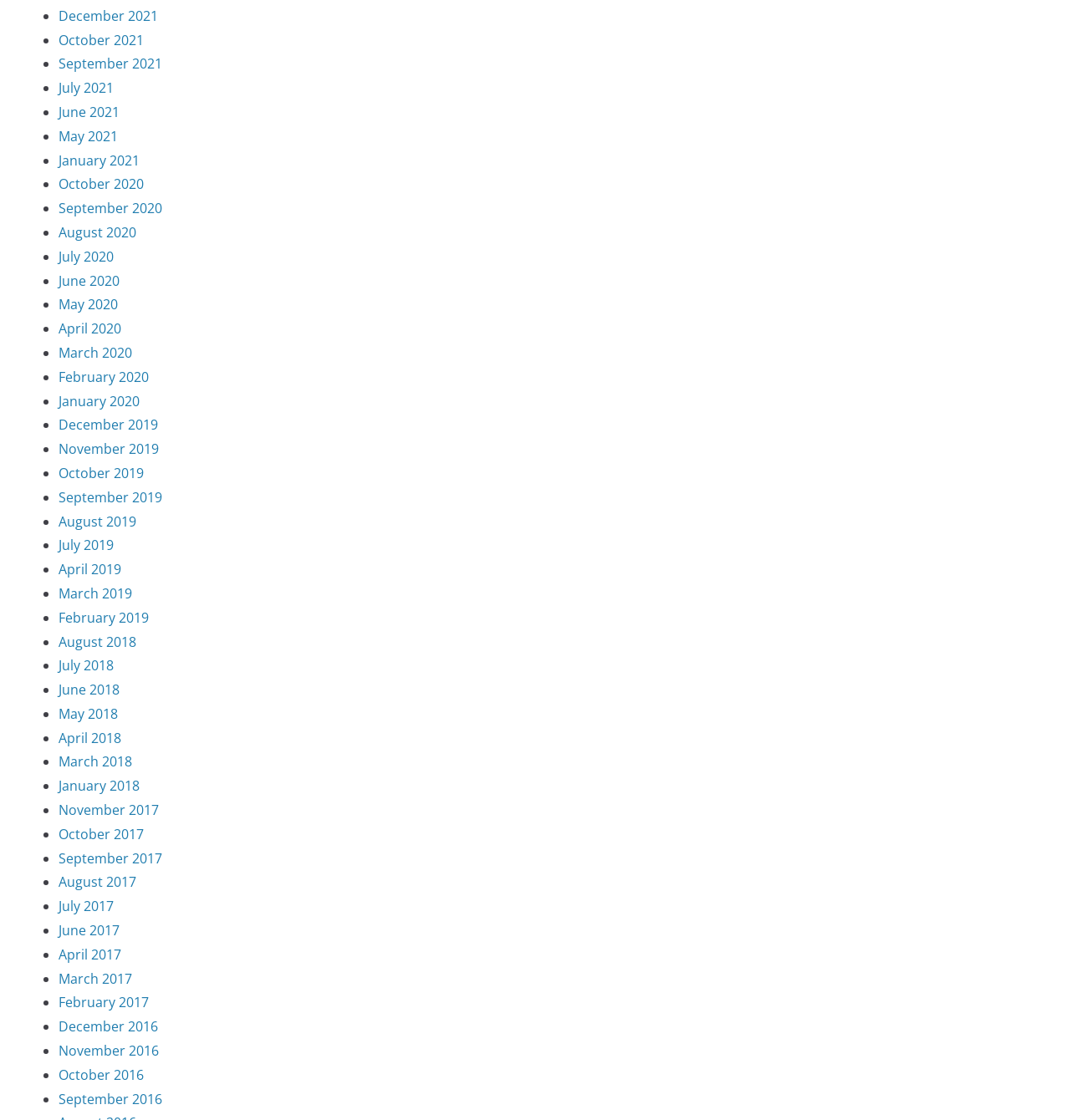How are the months organized on the webpage? Analyze the screenshot and reply with just one word or a short phrase.

Chronologically